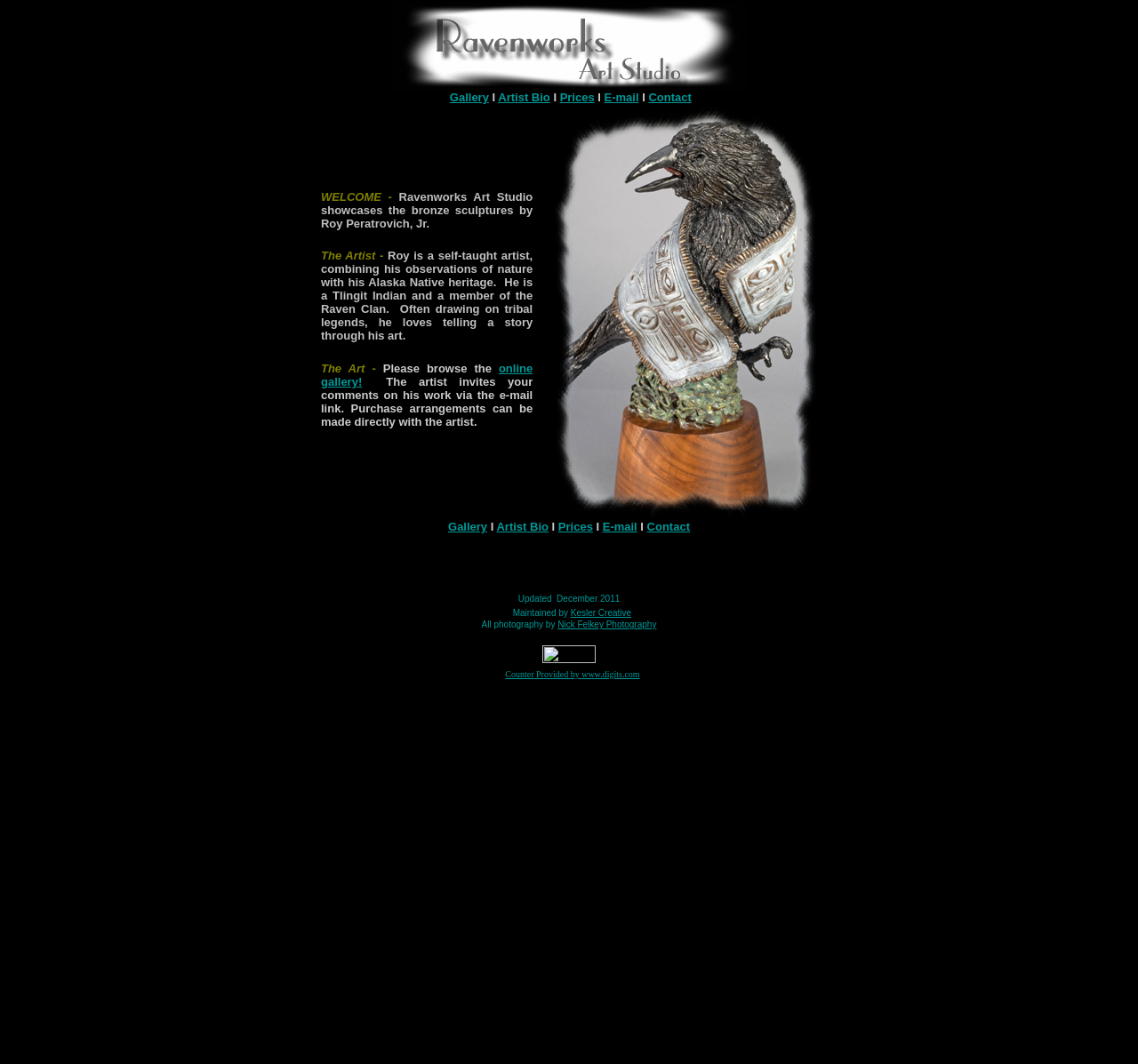Point out the bounding box coordinates of the section to click in order to follow this instruction: "Click on Gallery".

[0.395, 0.085, 0.43, 0.098]